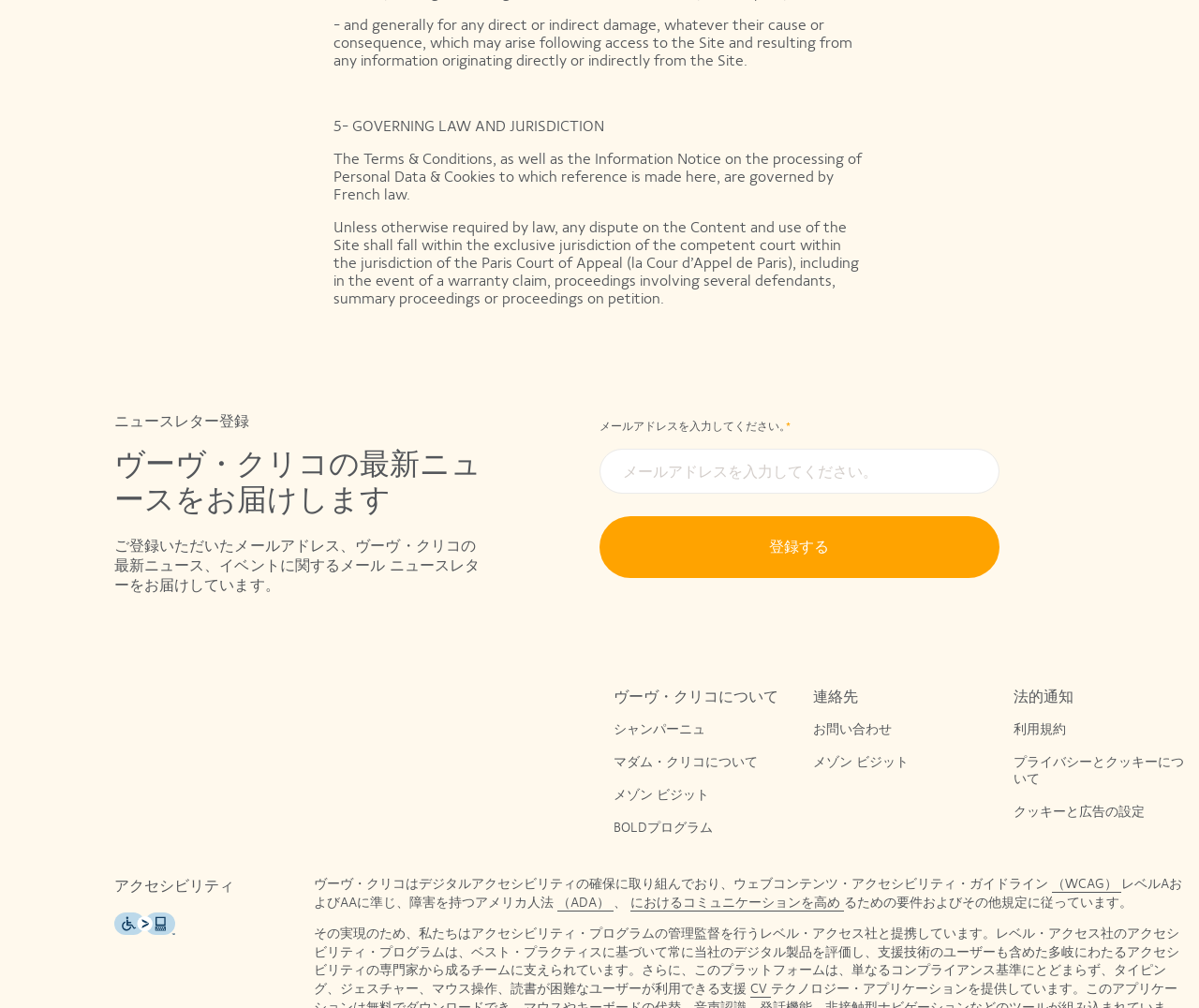Pinpoint the bounding box coordinates of the clickable area needed to execute the instruction: "click to learn about Veuve Clicquot". The coordinates should be specified as four float numbers between 0 and 1, i.e., [left, top, right, bottom].

[0.512, 0.682, 0.649, 0.7]